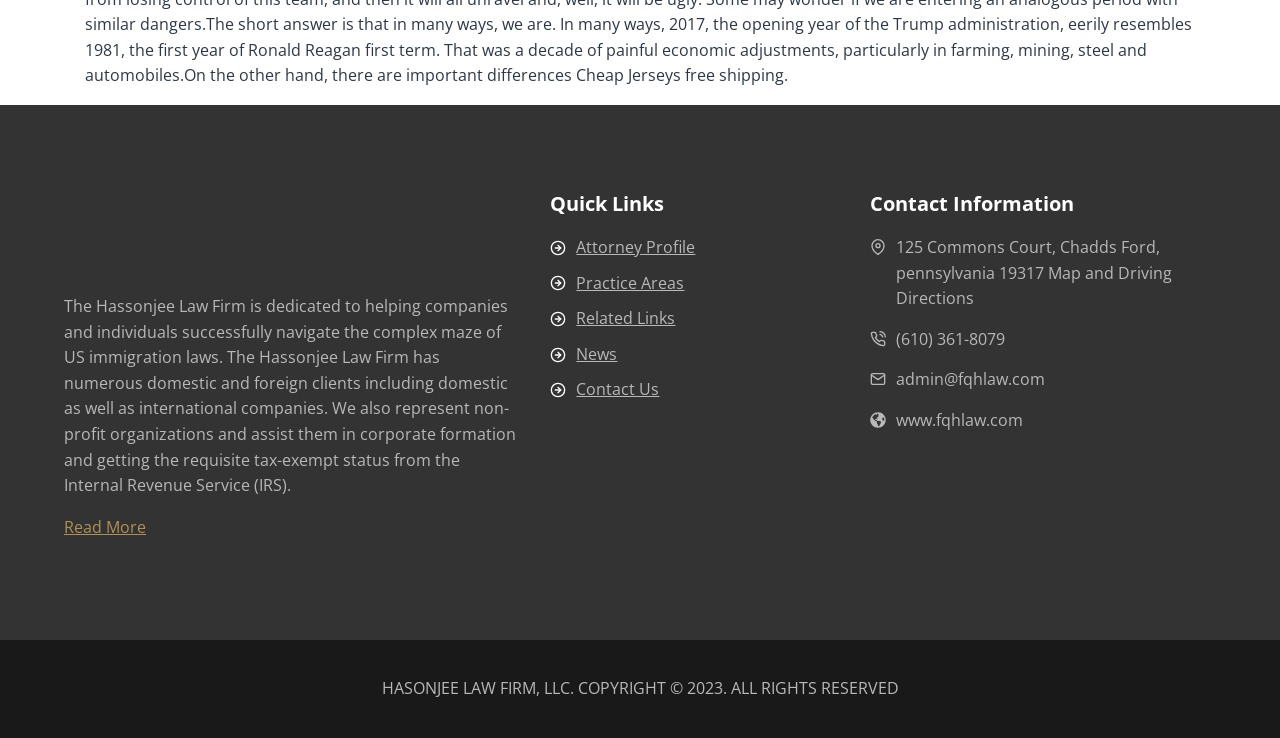Based on what you see in the screenshot, provide a thorough answer to this question: What is the phone number of the law firm?

The phone number is mentioned in the static text element with the description '(610) 361-8079'.